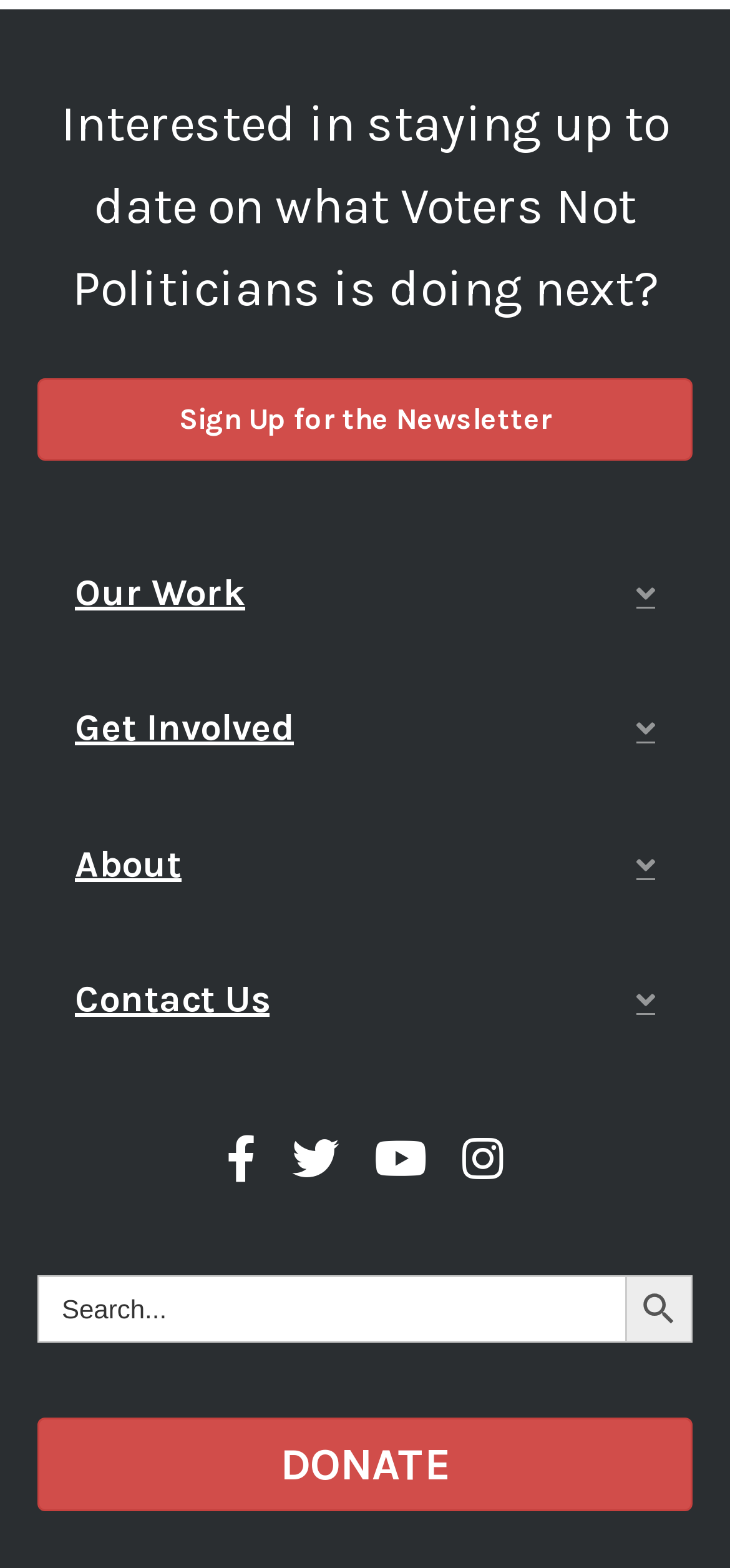Please examine the image and answer the question with a detailed explanation:
What is the function of the button at the bottom of the page?

The button at the bottom of the page has the text 'DONATE', indicating that its function is to allow users to make a donation.